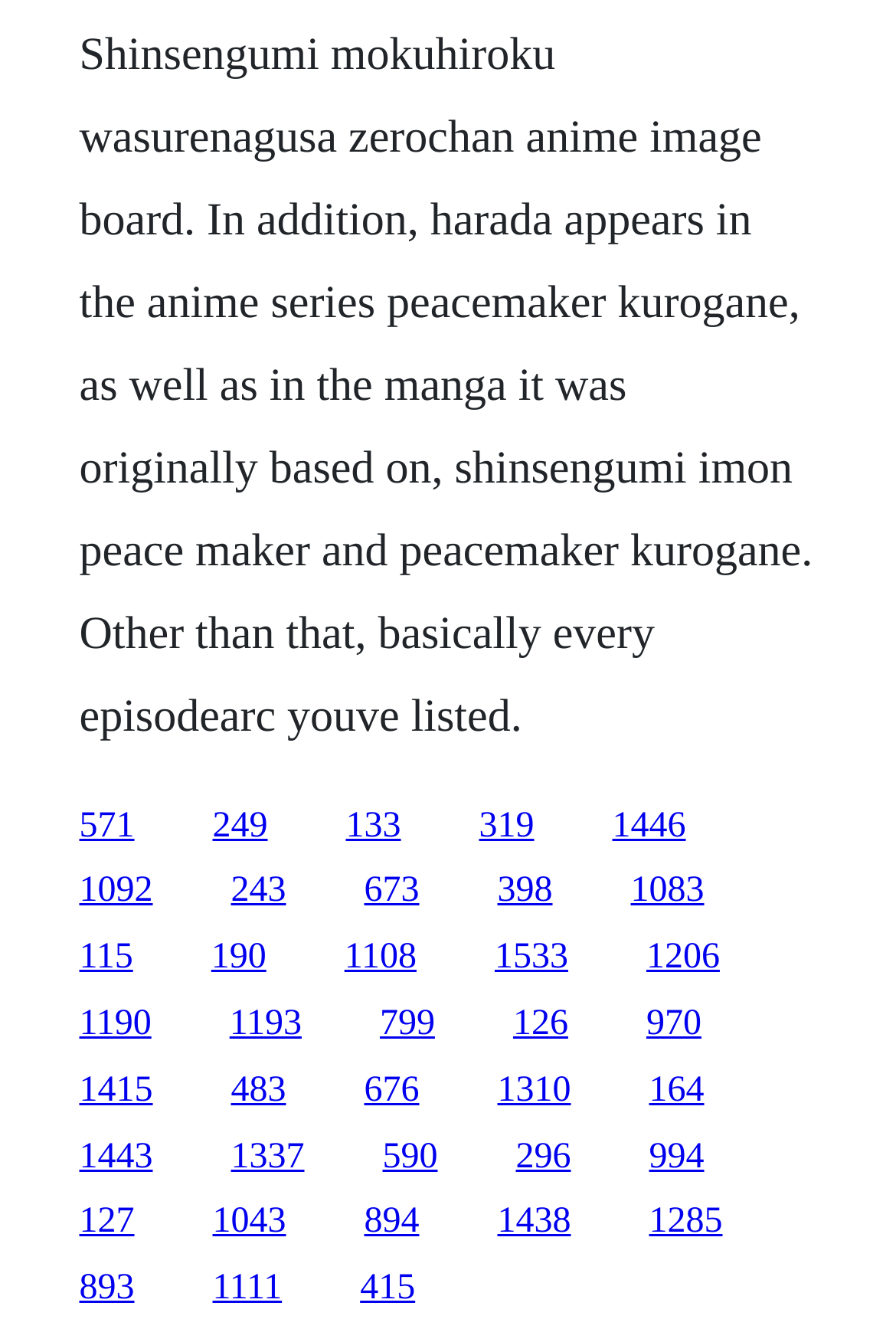Please analyze the image and provide a thorough answer to the question:
Are there any links with the same vertical position?

I compared the y1 and y2 coordinates of the link elements and found that some links have the same y1 and y2 values, indicating that they are at the same vertical position.